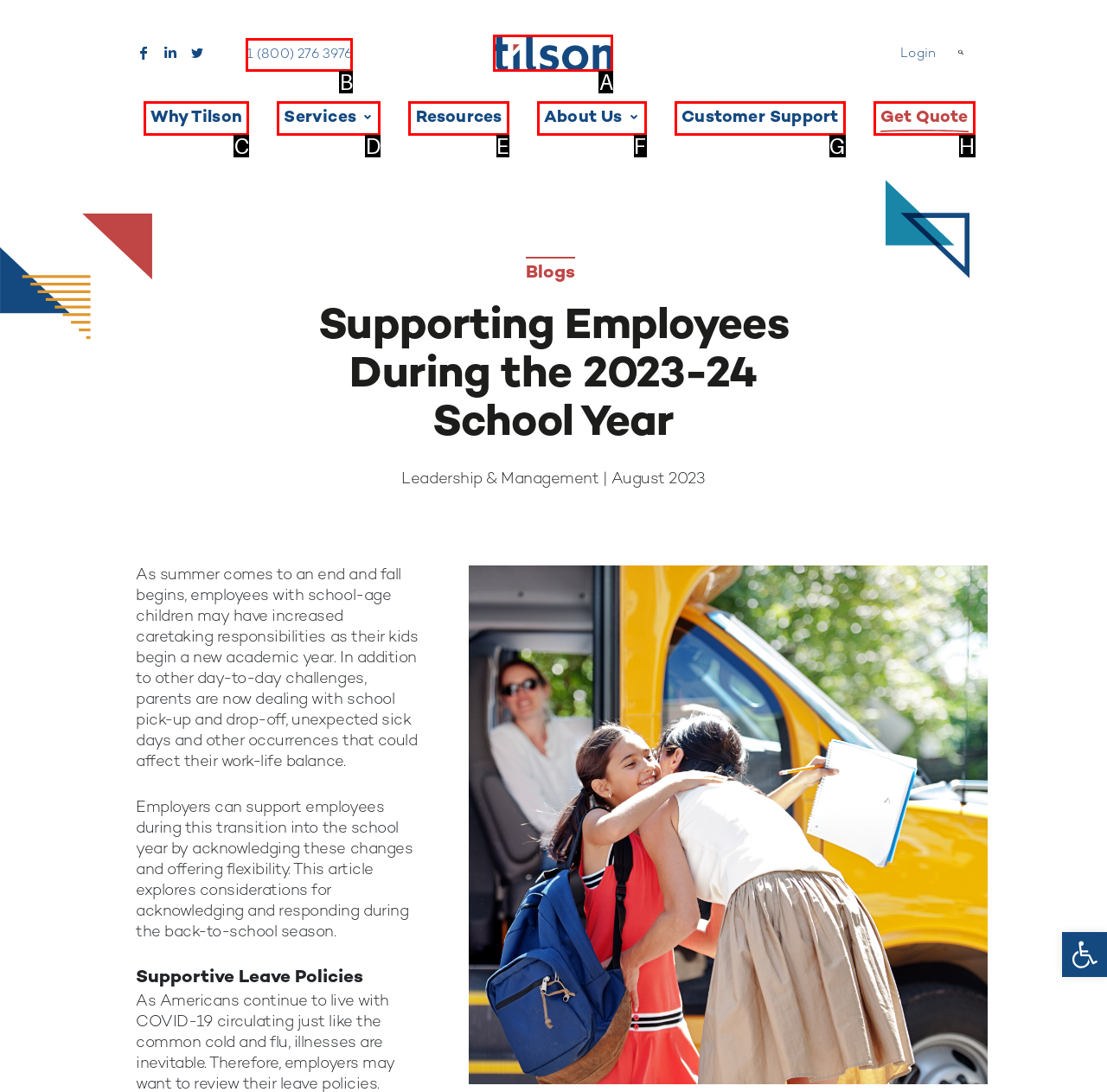From the given choices, indicate the option that best matches: Why Tilson
State the letter of the chosen option directly.

C